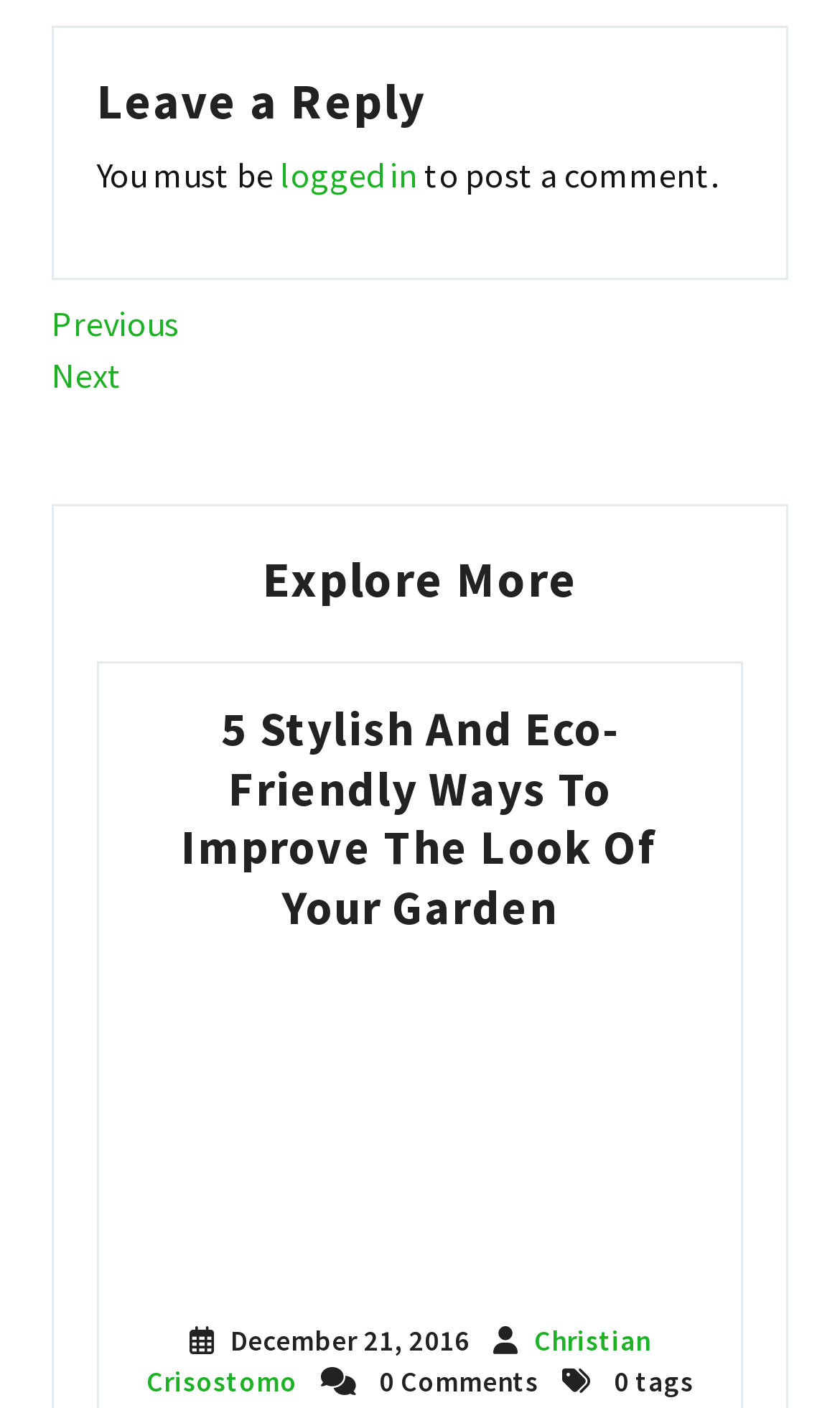Respond with a single word or short phrase to the following question: 
Who is the author of the post?

Christian Crisostomo